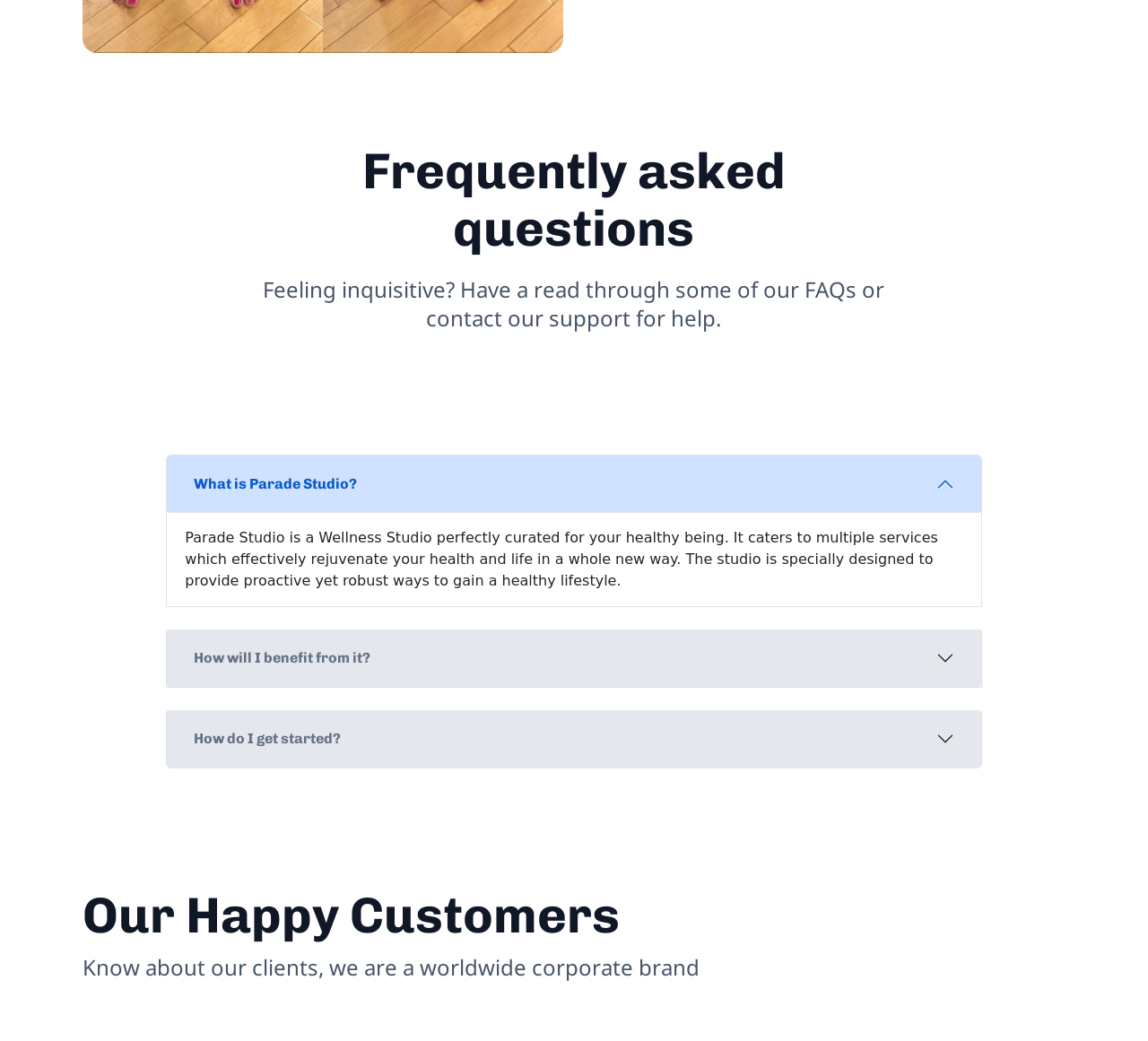What is mentioned about the clients?
Examine the image and give a concise answer in one word or a short phrase.

Worldwide corporate brand